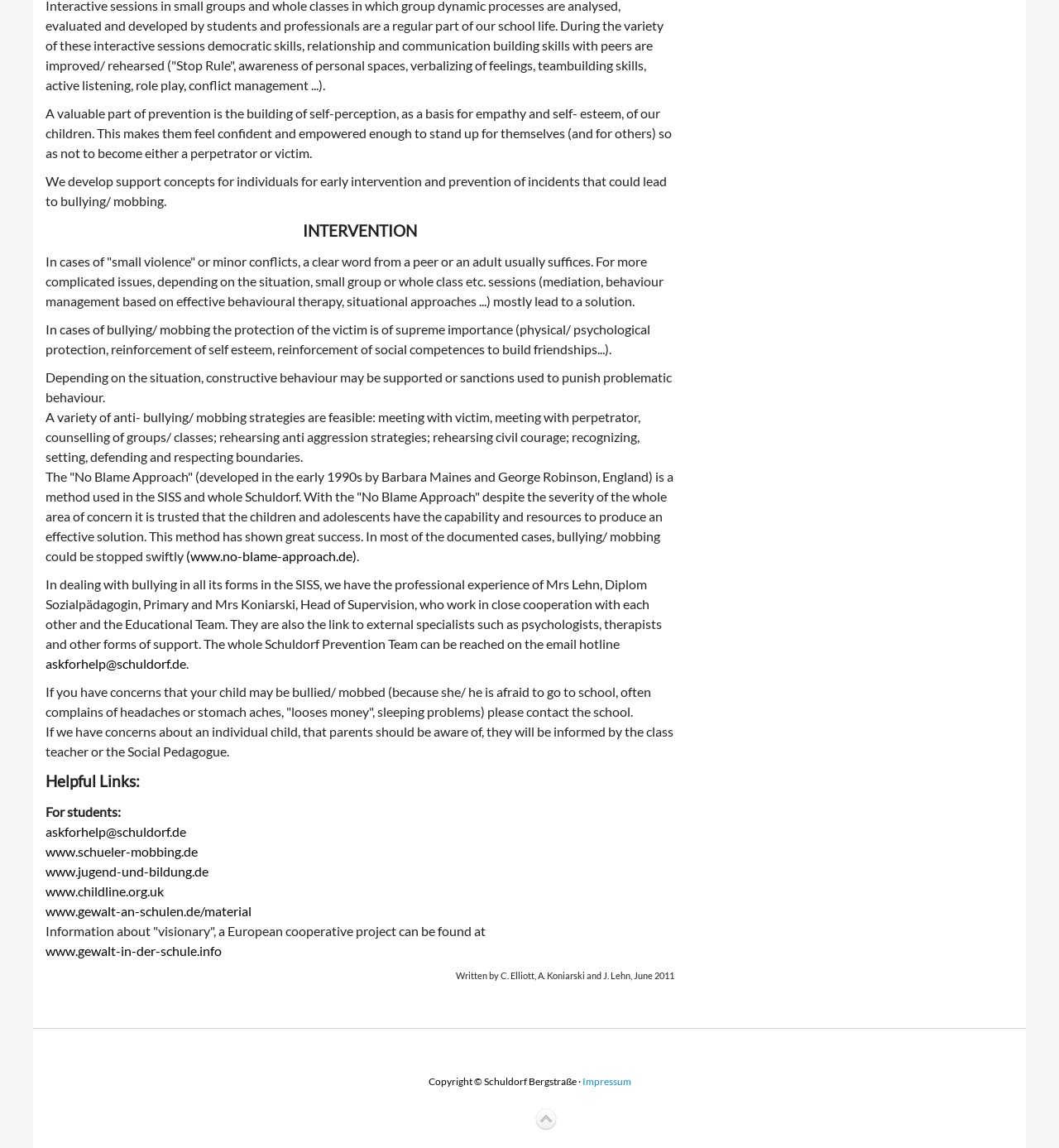What is the purpose of the 'visionary' project?
Please provide a comprehensive answer based on the details in the screenshot.

The webpage mentions that information about 'visionary', a European cooperative project, can be found at a specific link, but the exact purpose of the project is not explicitly stated on this webpage.